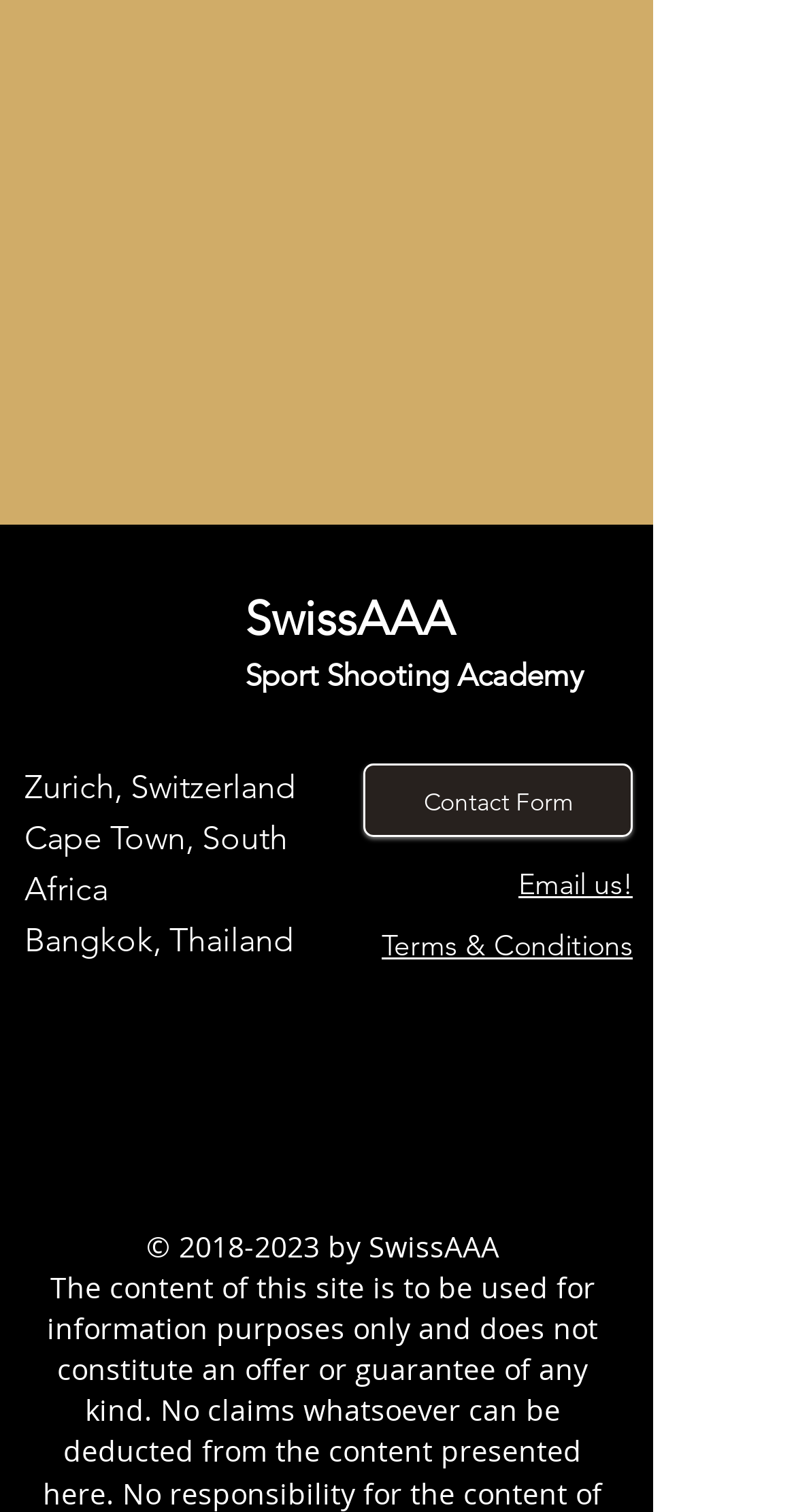Respond with a single word or short phrase to the following question: 
How many social media links are there?

6